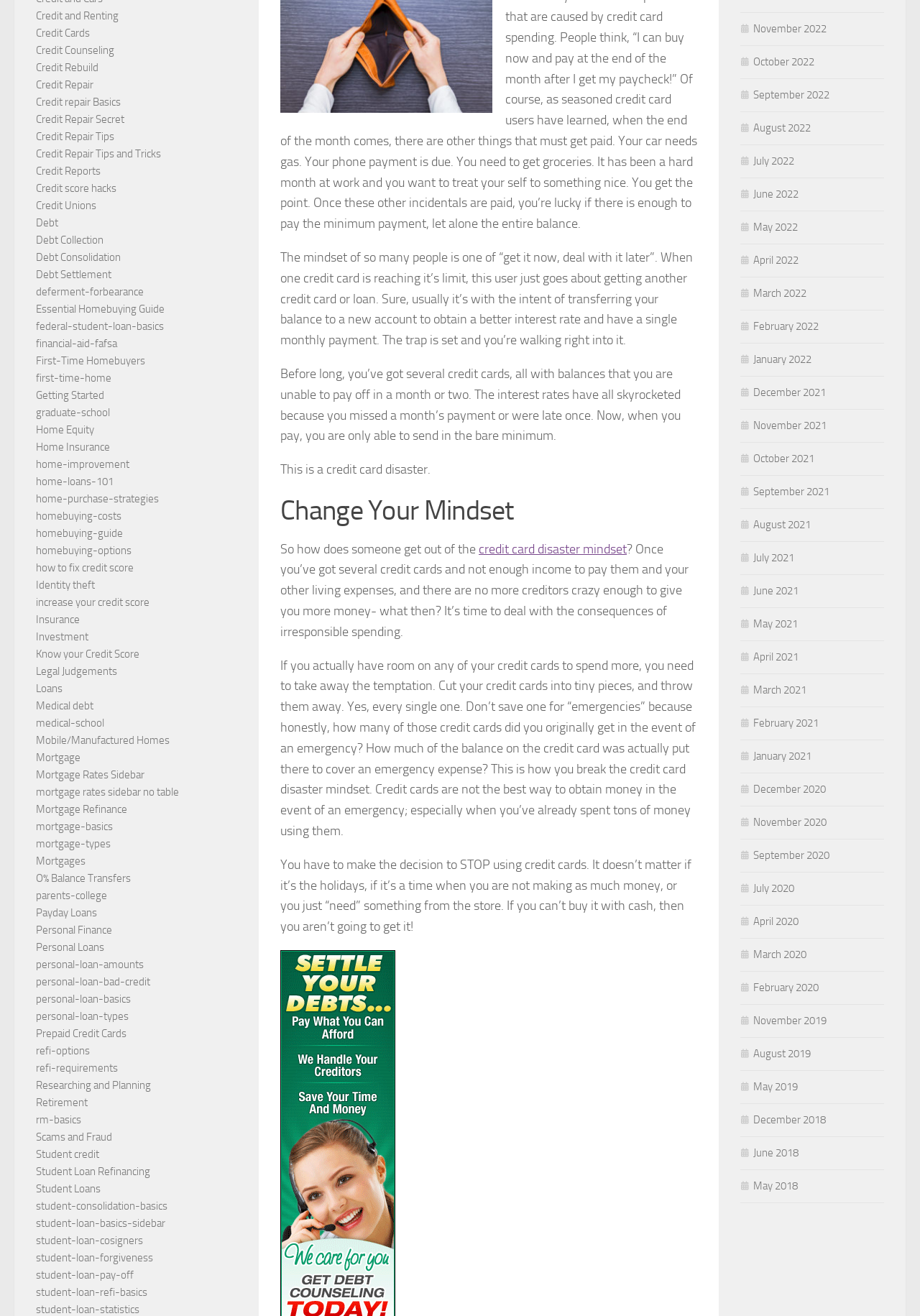Locate and provide the bounding box coordinates for the HTML element that matches this description: "deferment-forbearance".

[0.039, 0.217, 0.156, 0.227]